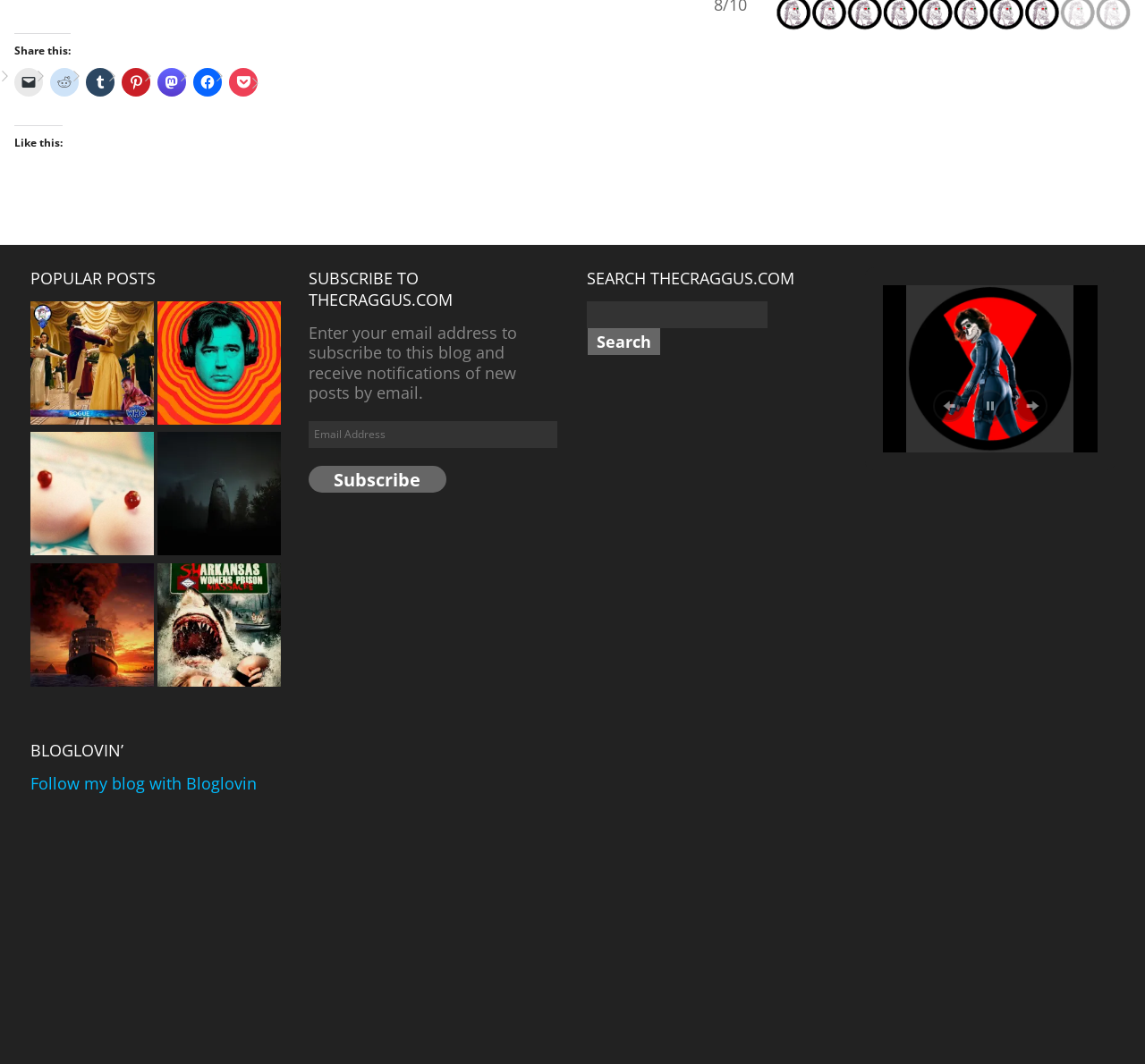What type of content is featured on this webpage?
Give a single word or phrase as your answer by examining the image.

Blog posts